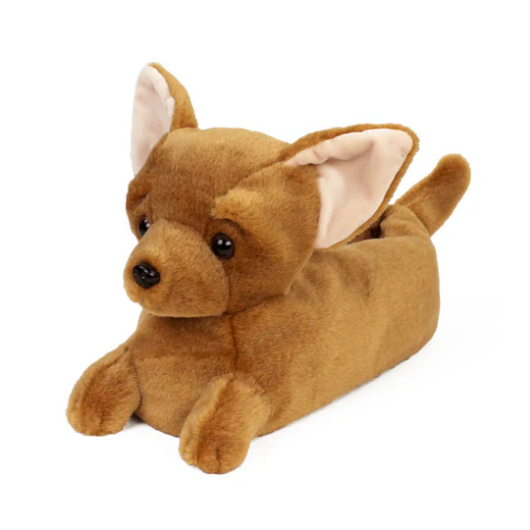What type of occasion are the slippers suitable for?
Based on the screenshot, provide a one-word or short-phrase response.

Lounging at home